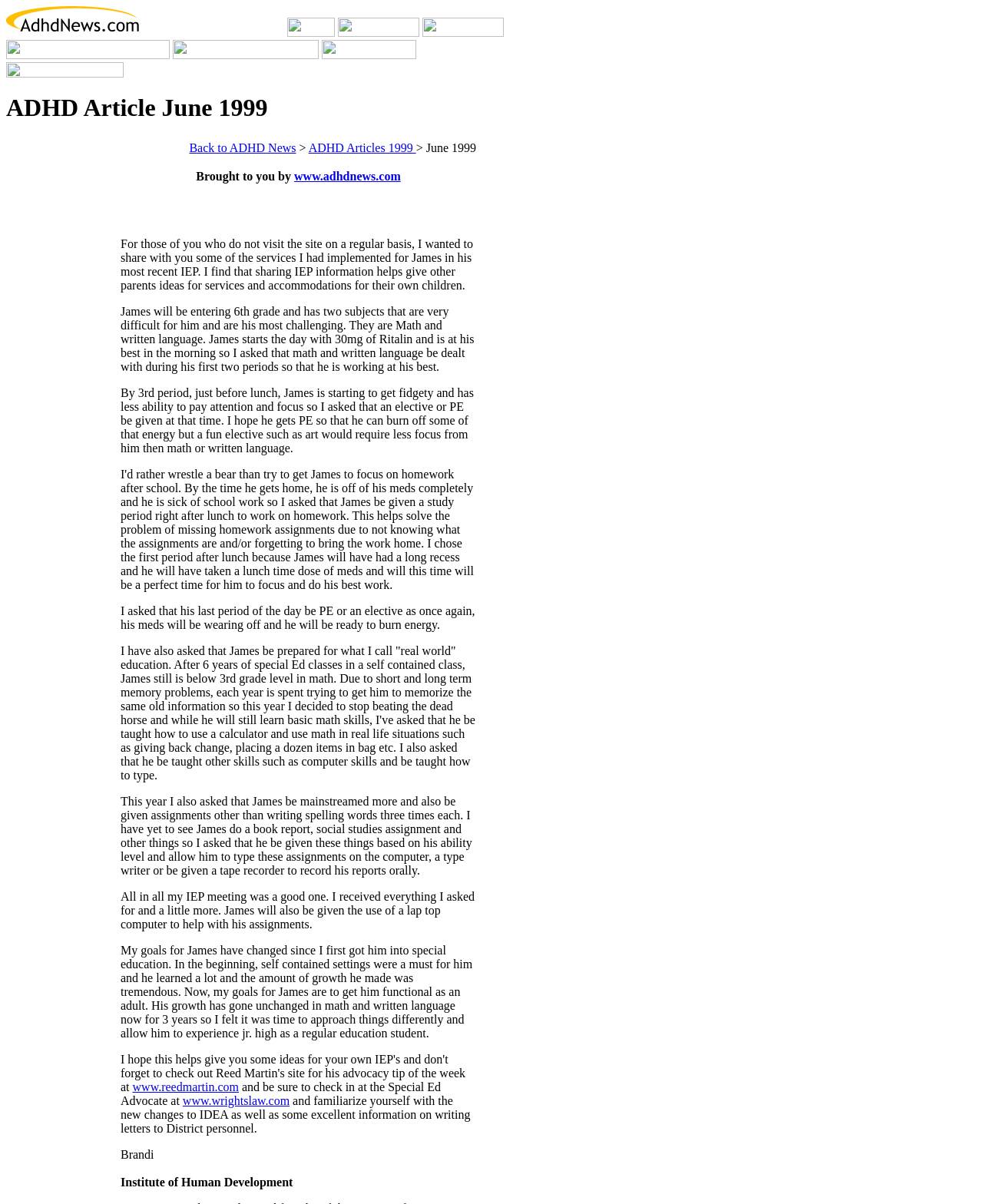What is the author's goal for their child?
Please use the image to provide an in-depth answer to the question.

The author mentions that their goal for their child, James, has changed from focusing on academic growth to becoming functional as an adult, which is evident from the accommodations and services they are requesting in his IEP.